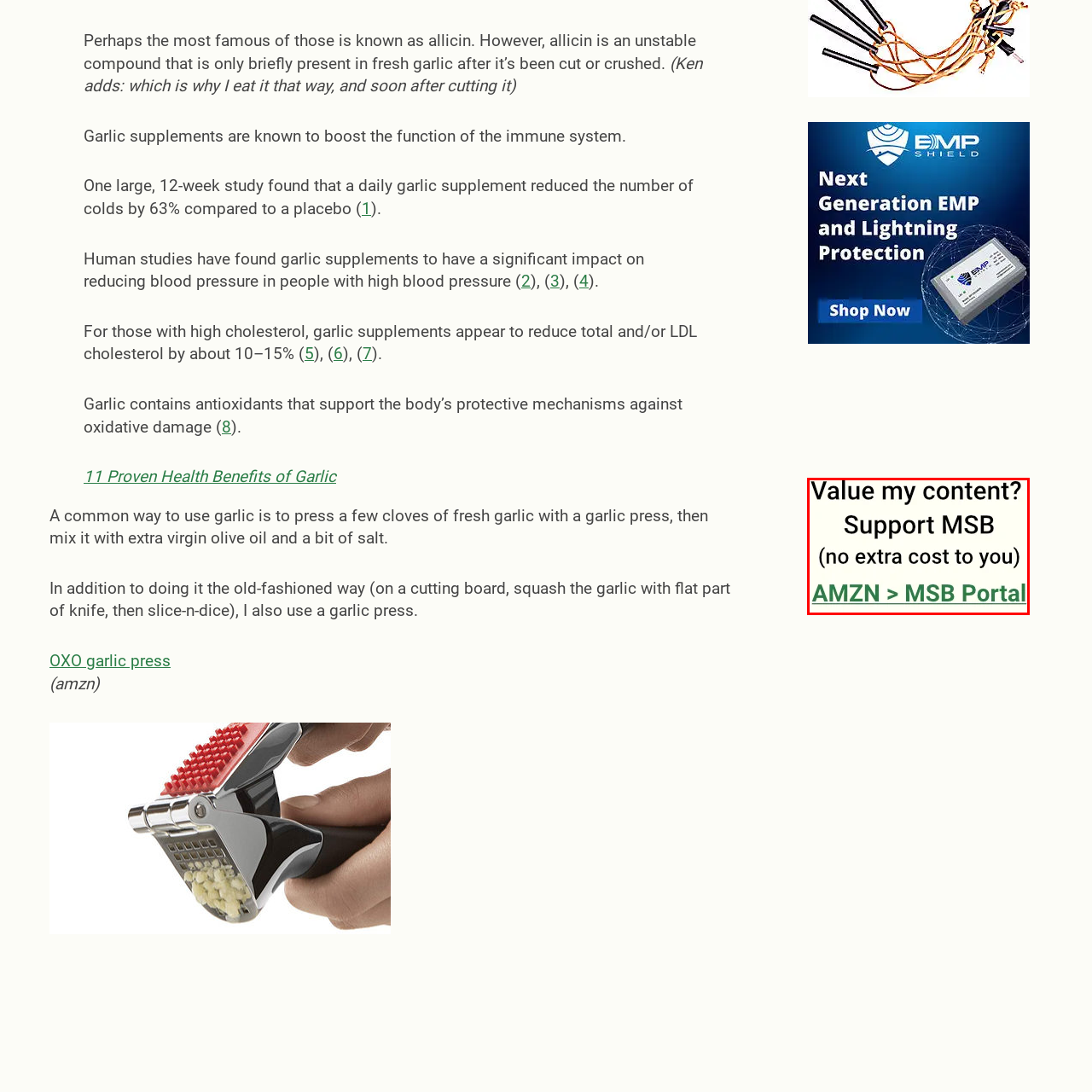Is there an additional cost to the user for supporting MSB?
Observe the image within the red bounding box and formulate a detailed response using the visual elements present.

The promotional message explicitly states that there is 'no extra cost to you' for supporting MSB, which means that users can support MSB without incurring any additional expenses.